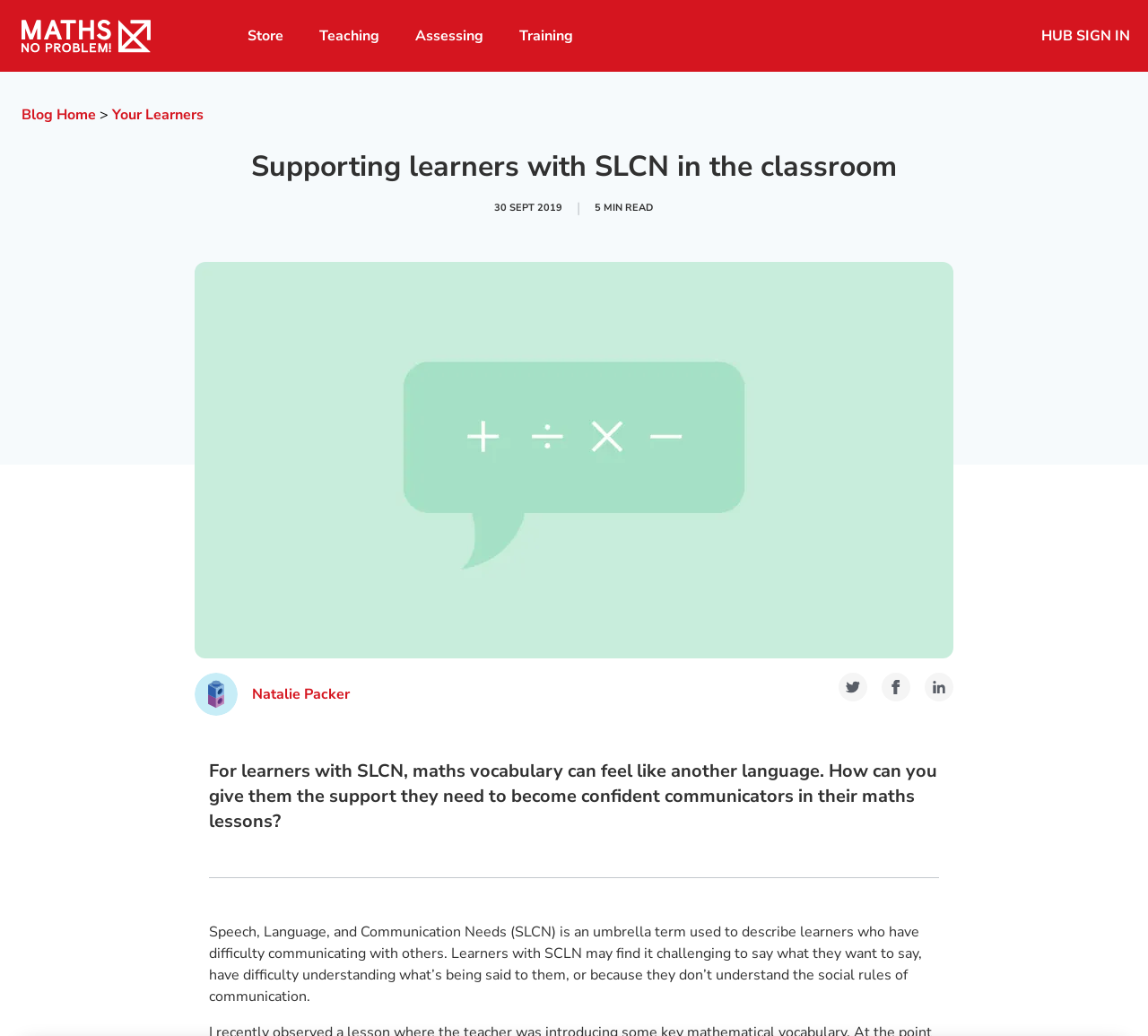Determine the bounding box coordinates of the clickable region to execute the instruction: "Go to the store". The coordinates should be four float numbers between 0 and 1, denoted as [left, top, right, bottom].

[0.2, 0.0, 0.262, 0.069]